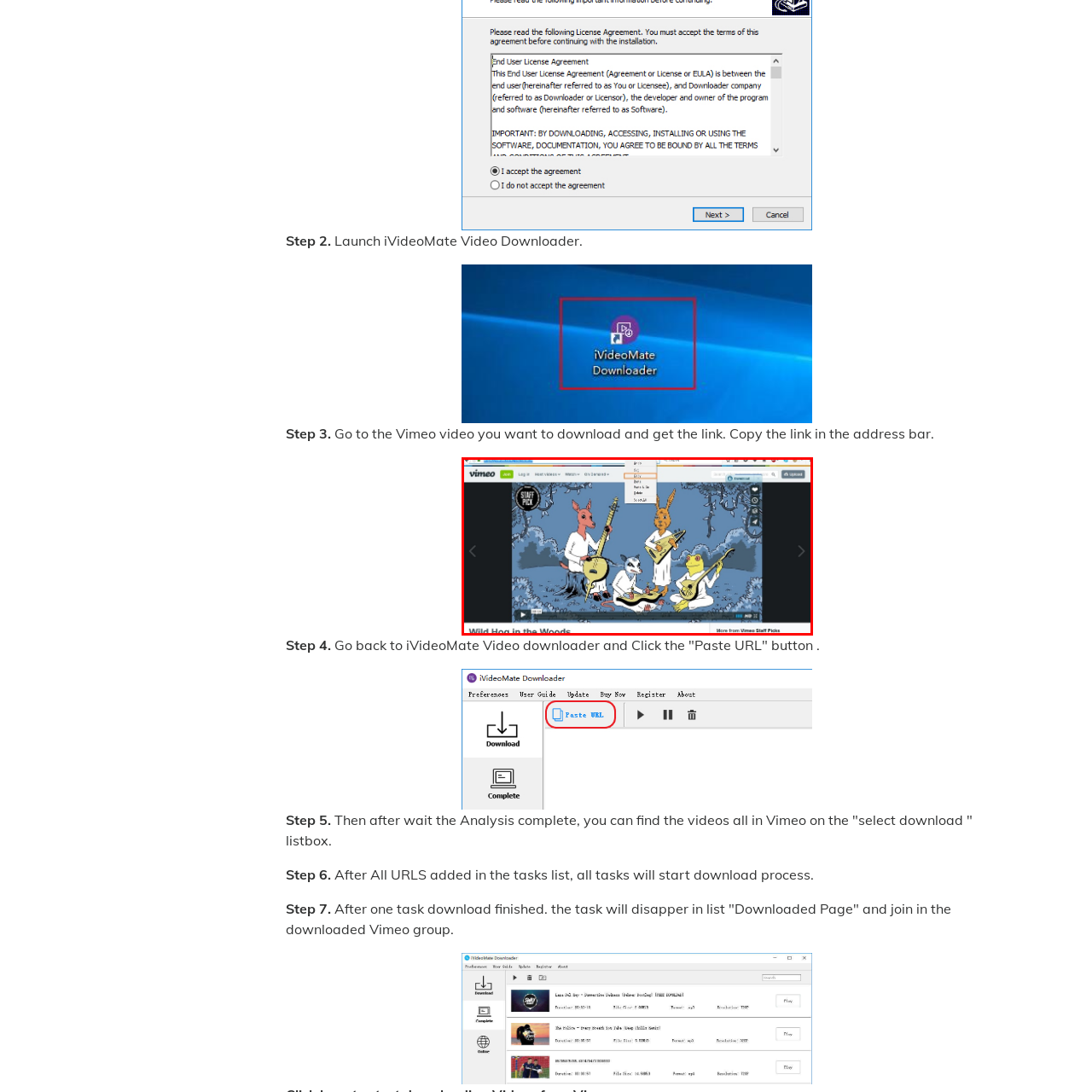Look closely at the section within the red border and give a one-word or brief phrase response to this question: 
How many anthropomorphic animals are depicted in the image?

Four